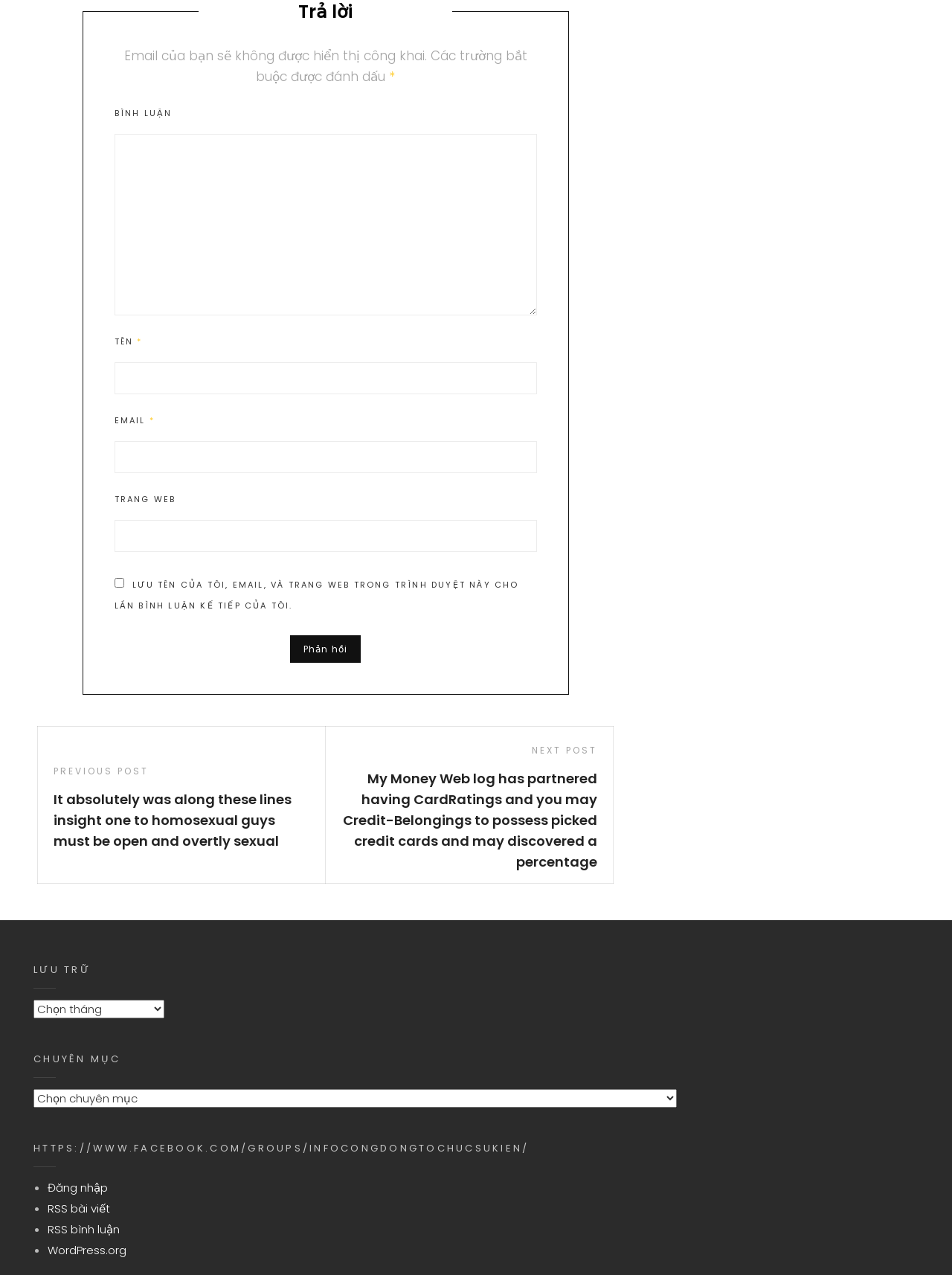Determine the bounding box coordinates for the area that should be clicked to carry out the following instruction: "Enter your comment".

[0.12, 0.105, 0.564, 0.247]